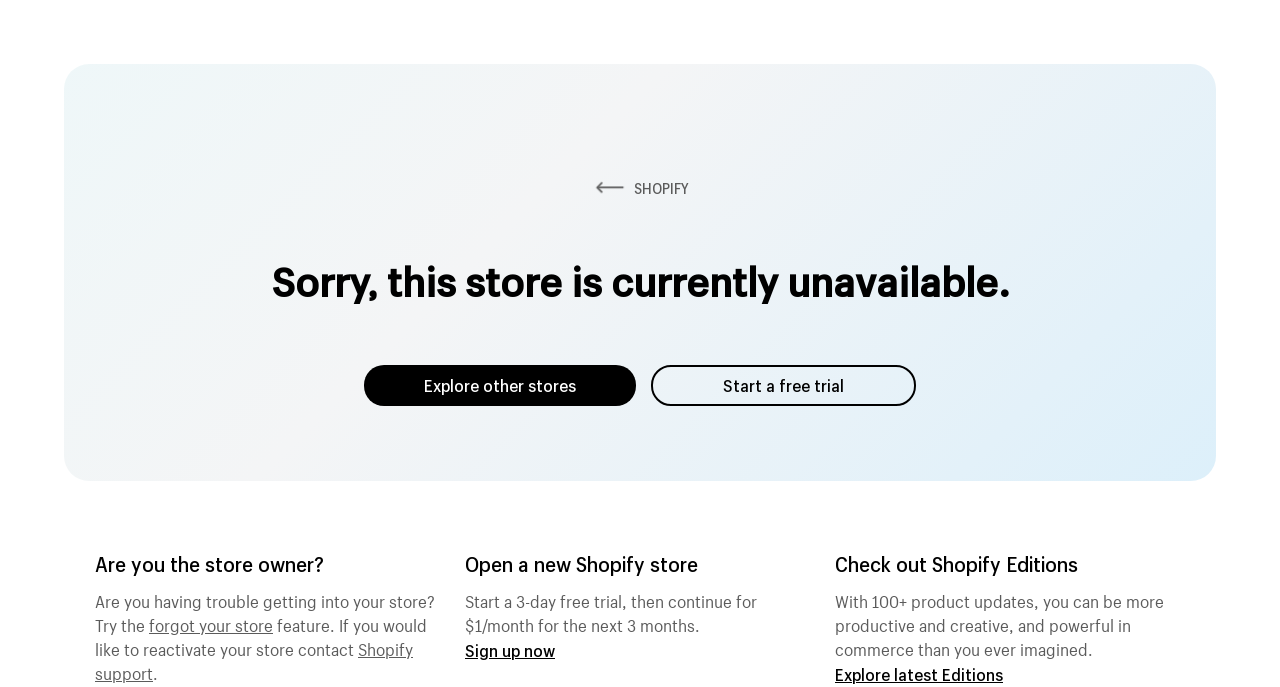What is the cost of continuing the store after the free trial?
From the screenshot, provide a brief answer in one word or phrase.

$1/month